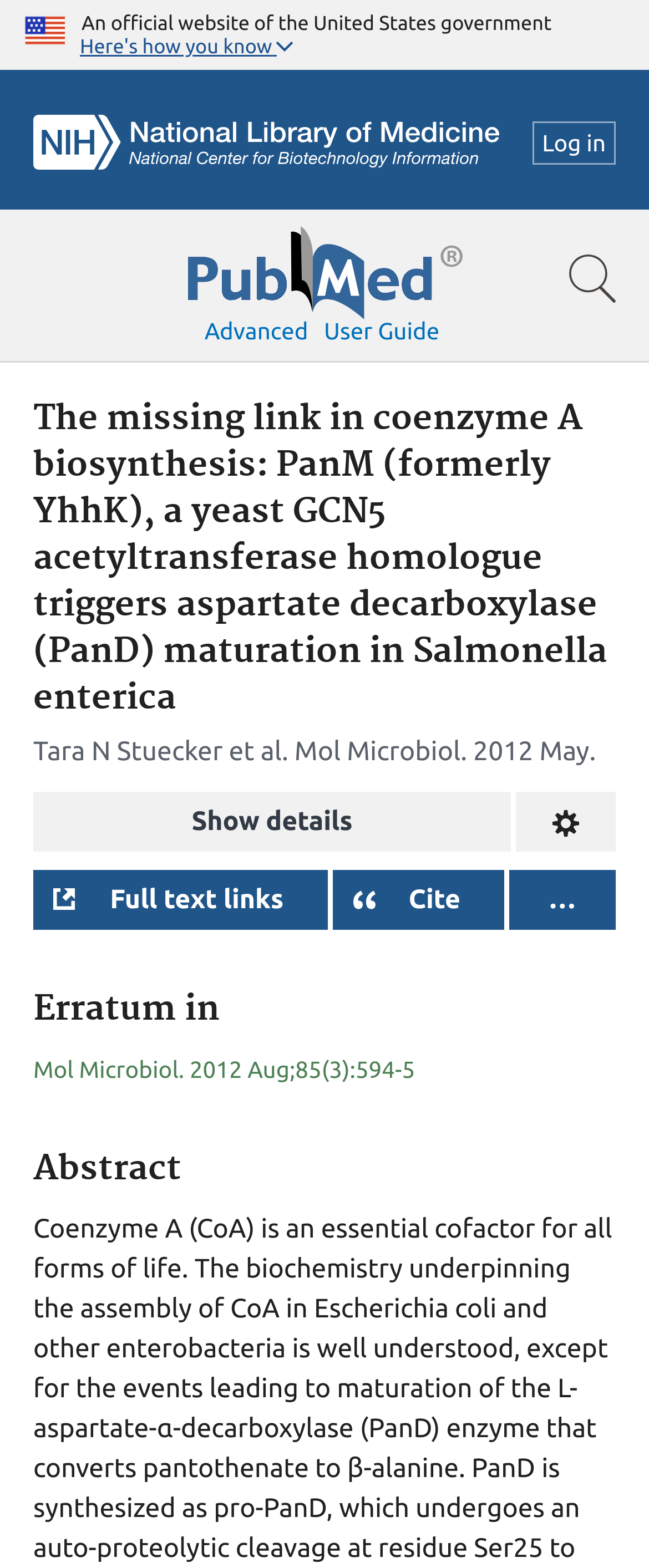Determine the bounding box coordinates for the area that should be clicked to carry out the following instruction: "Search for a term".

[0.0, 0.134, 1.0, 0.231]